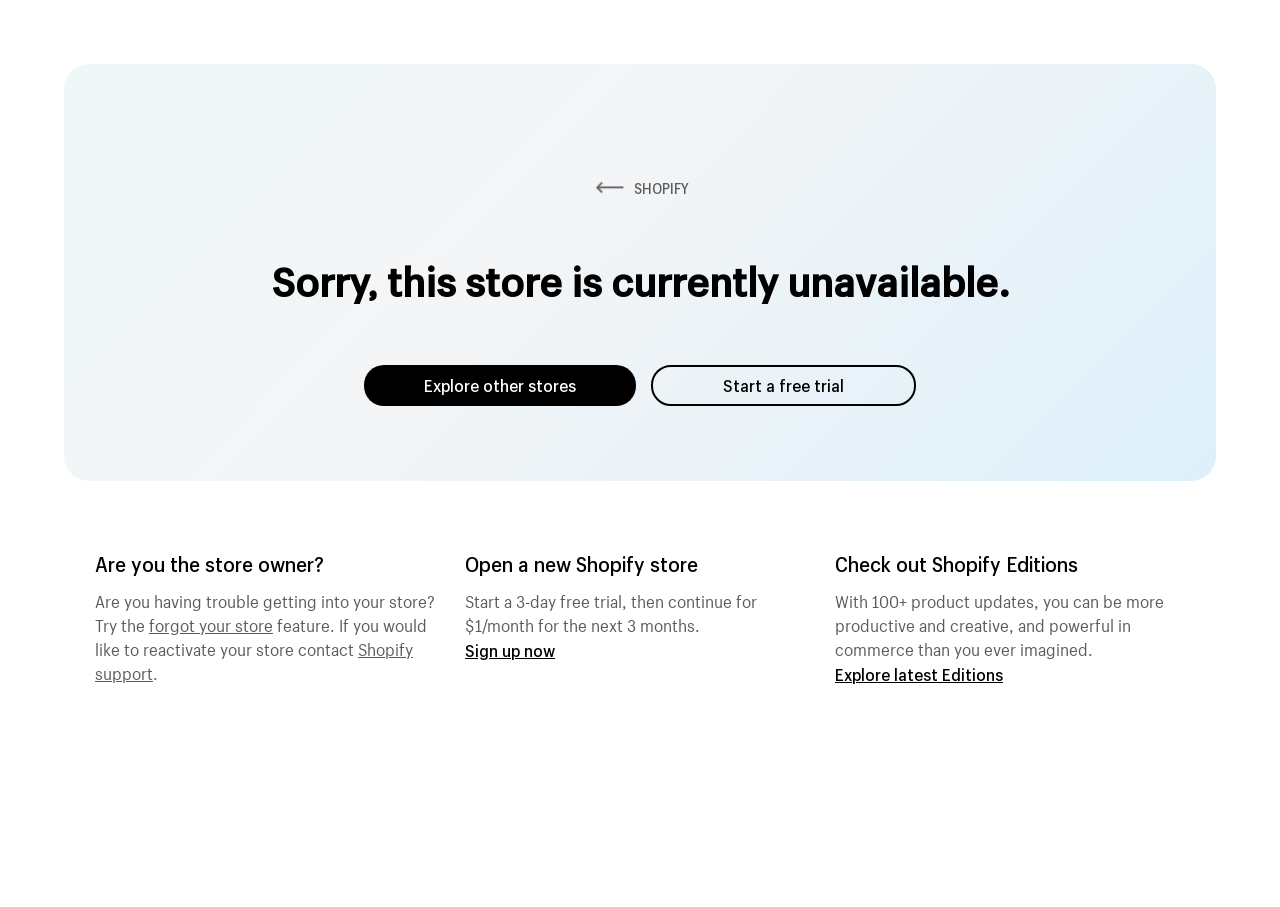Given the element description: "Reddit", predict the bounding box coordinates of the UI element it refers to, using four float numbers between 0 and 1, i.e., [left, top, right, bottom].

None